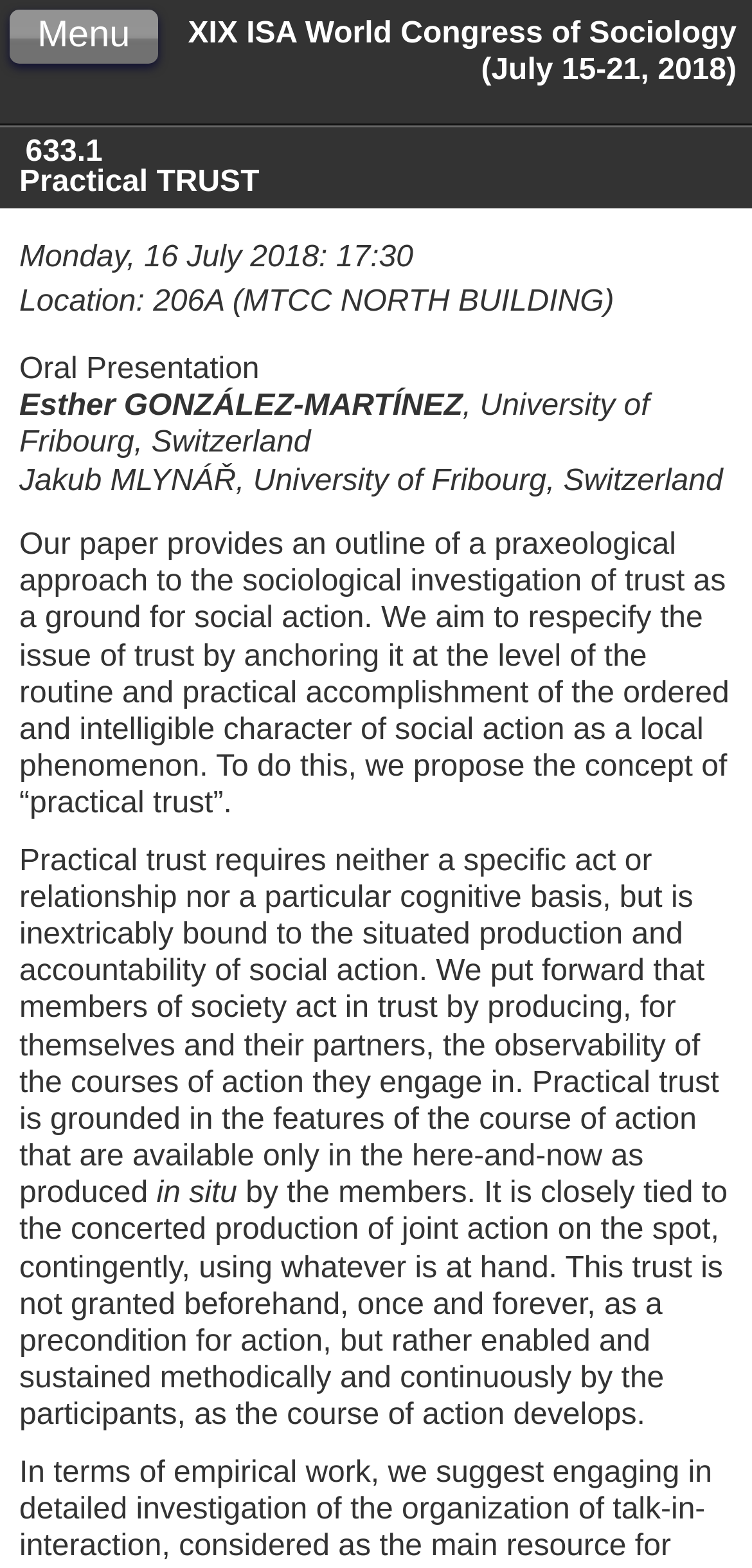Provide a thorough description of the webpage you see.

The webpage appears to be a conference abstract page, specifically for the XIX ISA World Congress of Sociology. At the top, there is a heading that displays the title of the congress, "XIX ISA World Congress of Sociology (July 15-21, 2018)". Below this heading, there is a smaller heading that reads "633.1 Practical TRUST". 

On the top left corner, there is a button labeled "Menu". 

The main content of the page is divided into sections. The first section displays the presentation details, including the date "Monday, 16 July 2018: 17:30", the location "206A (MTCC NORTH BUILDING)", and the type of presentation, which is an "Oral Presentation". 

Below the presentation details, there is a list of authors, including "Esther GONZÁLEZ-MARTÍNEZ" from the "University of Fribourg, Switzerland" and "Jakub MLYNÁŘ". 

The main abstract text is divided into three paragraphs. The first paragraph outlines the praxeological approach to the sociological investigation of trust as a ground for social action. The second paragraph explains that practical trust requires neither a specific act or relationship nor a particular cognitive basis, but is inextricably bound to the situated production and accountability of social action. The third paragraph elaborates on how practical trust is grounded in the features of the course of action that are available only in the here-and-now as produced in situ by the members.